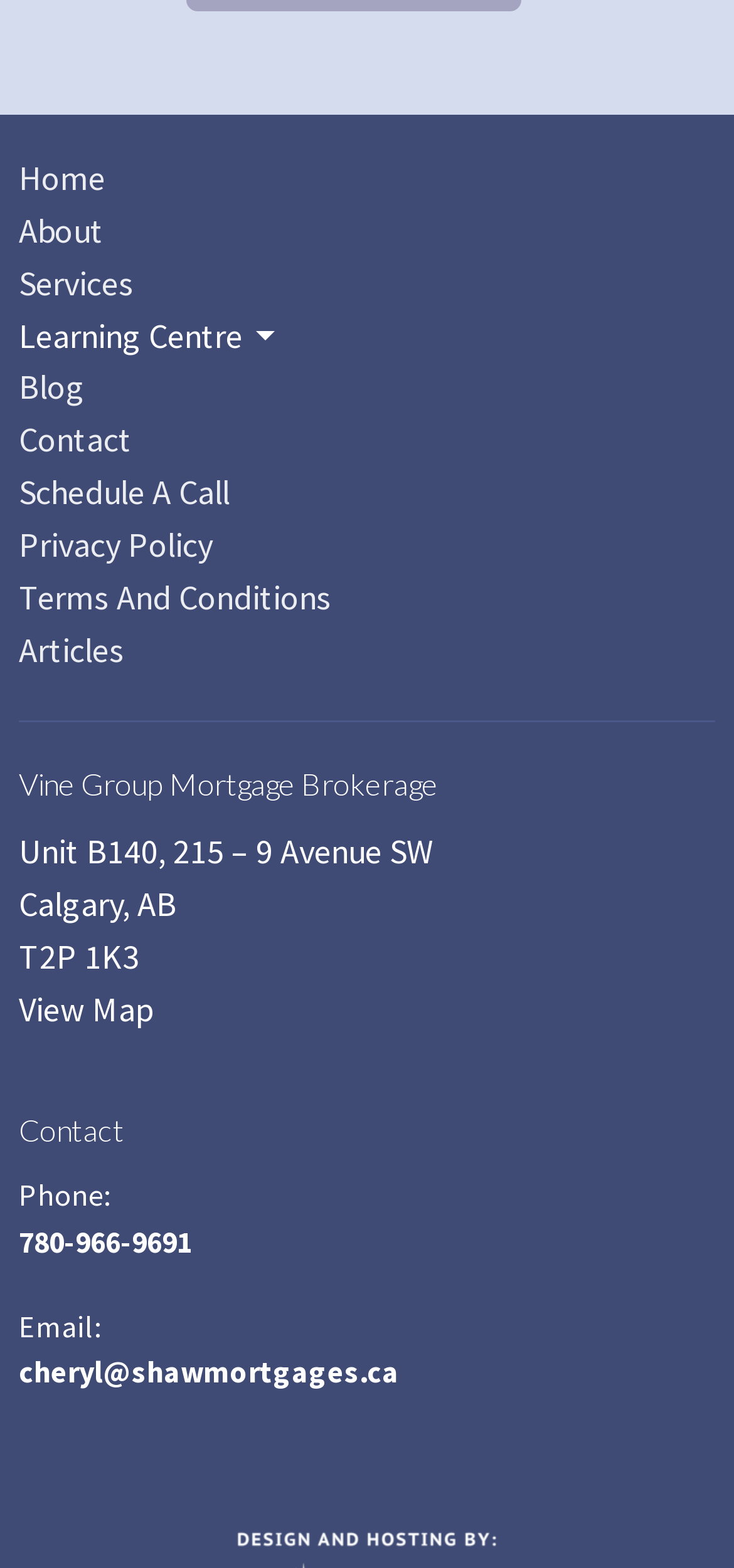Can you find the bounding box coordinates for the element that needs to be clicked to execute this instruction: "View Map"? The coordinates should be given as four float numbers between 0 and 1, i.e., [left, top, right, bottom].

[0.026, 0.629, 0.208, 0.657]